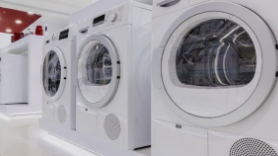Elaborate on the image by describing it in detail.

The image showcases a modern arrangement of white washing machines and dryers, emphasizing their sleek design and contemporary aesthetic. Positioned prominently, the appliances highlight their transparent glass doors, allowing a glimpse of the drum inside, which indicates efficiency and advanced washing technology. The minimalist backdrop enhances the clarity of the machines, which are likely part of a showroom setting, aimed at illustrating the latest in home appliances. This image aligns with the theme of providing useful insights into common washer problems, as suggested by the nearby link titled "Common Washer Issues: A Troubleshooting Guide," which encourages readers to learn more about appliance maintenance and troubleshooting.